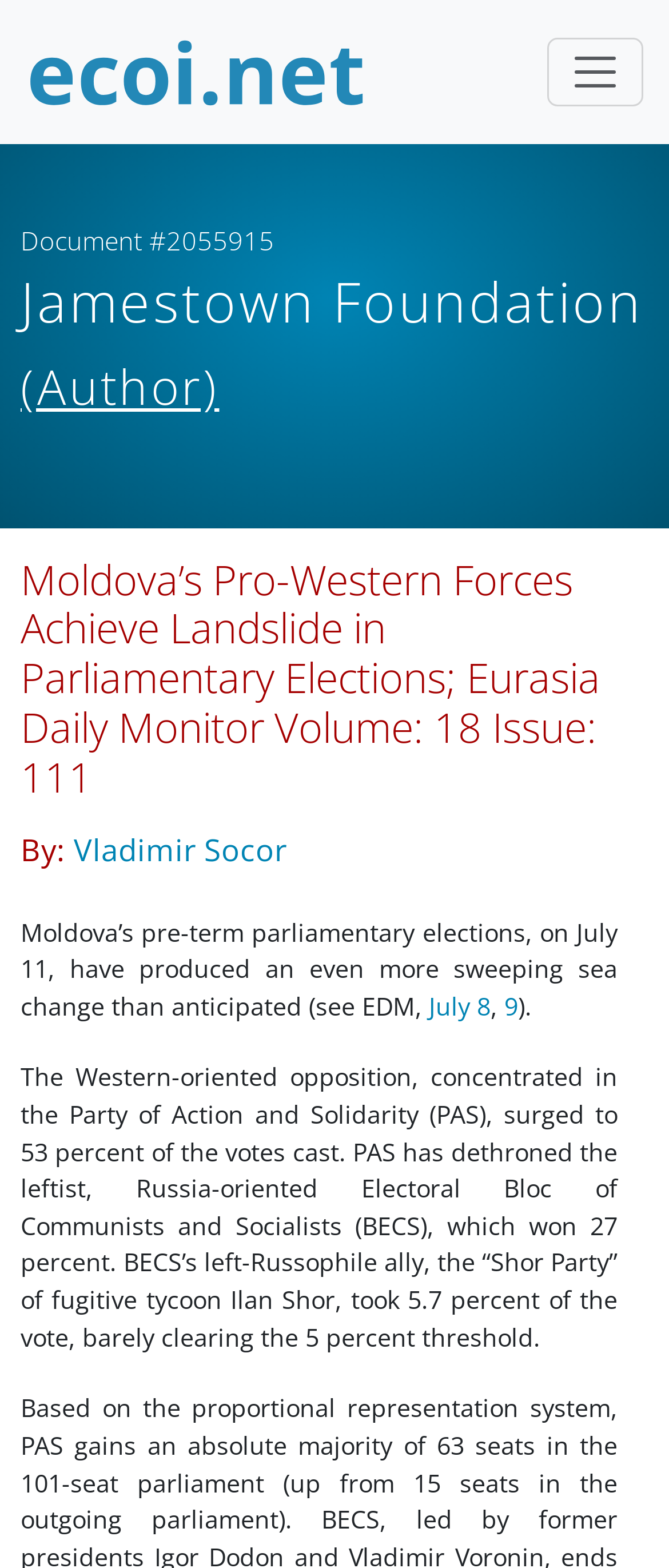What is the issue number of the Eurasia Daily Monitor?
Utilize the information in the image to give a detailed answer to the question.

The issue number of the Eurasia Daily Monitor can be found in the title of the article, where it says 'Moldova’s Pro-Western Forces Achieve Landslide in Parliamentary Elections; Eurasia Daily Monitor Volume: 18 Issue: 111'.